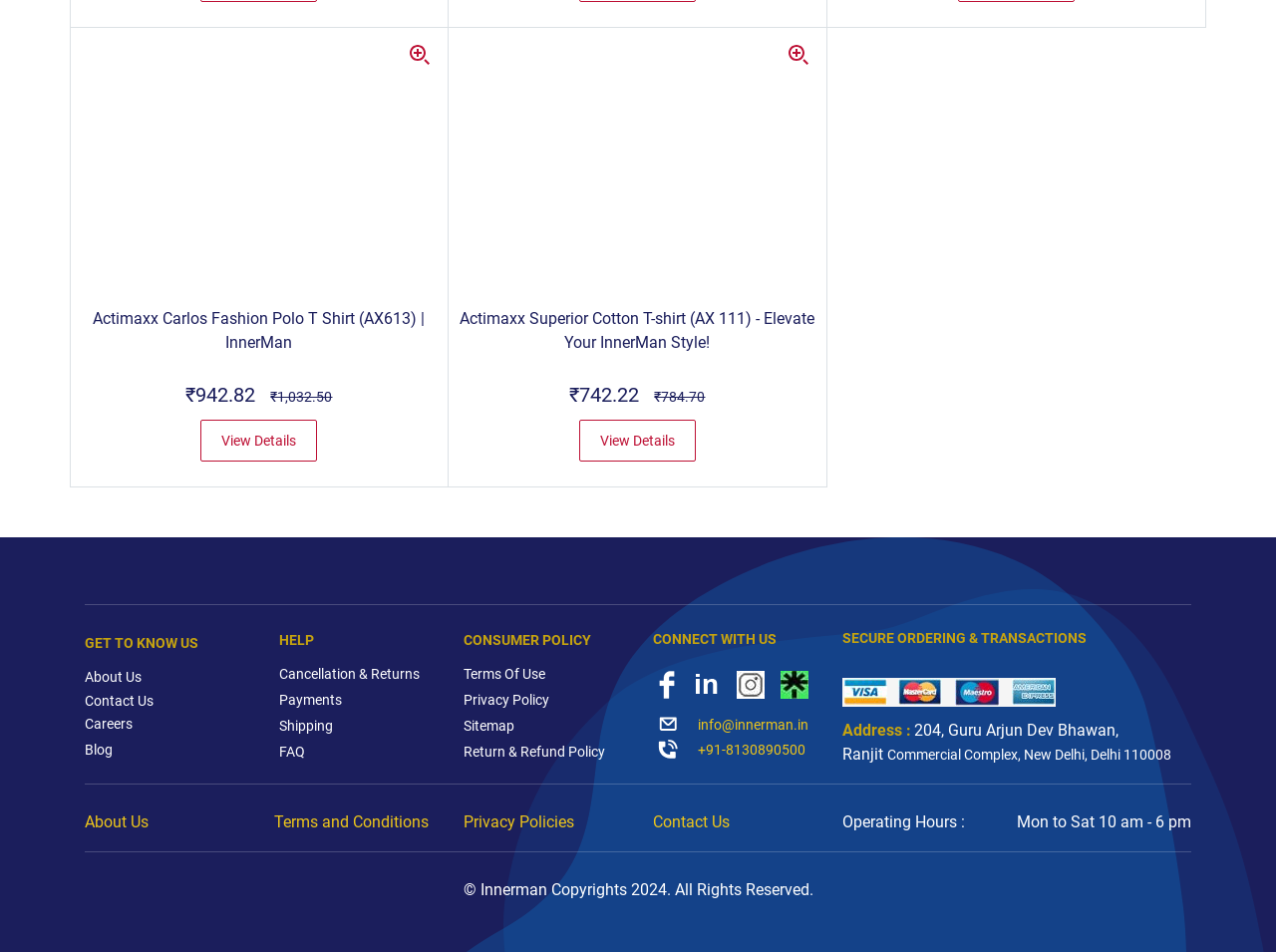Identify the bounding box coordinates for the region to click in order to carry out this instruction: "View product details". Provide the coordinates using four float numbers between 0 and 1, formatted as [left, top, right, bottom].

[0.055, 0.322, 0.351, 0.373]